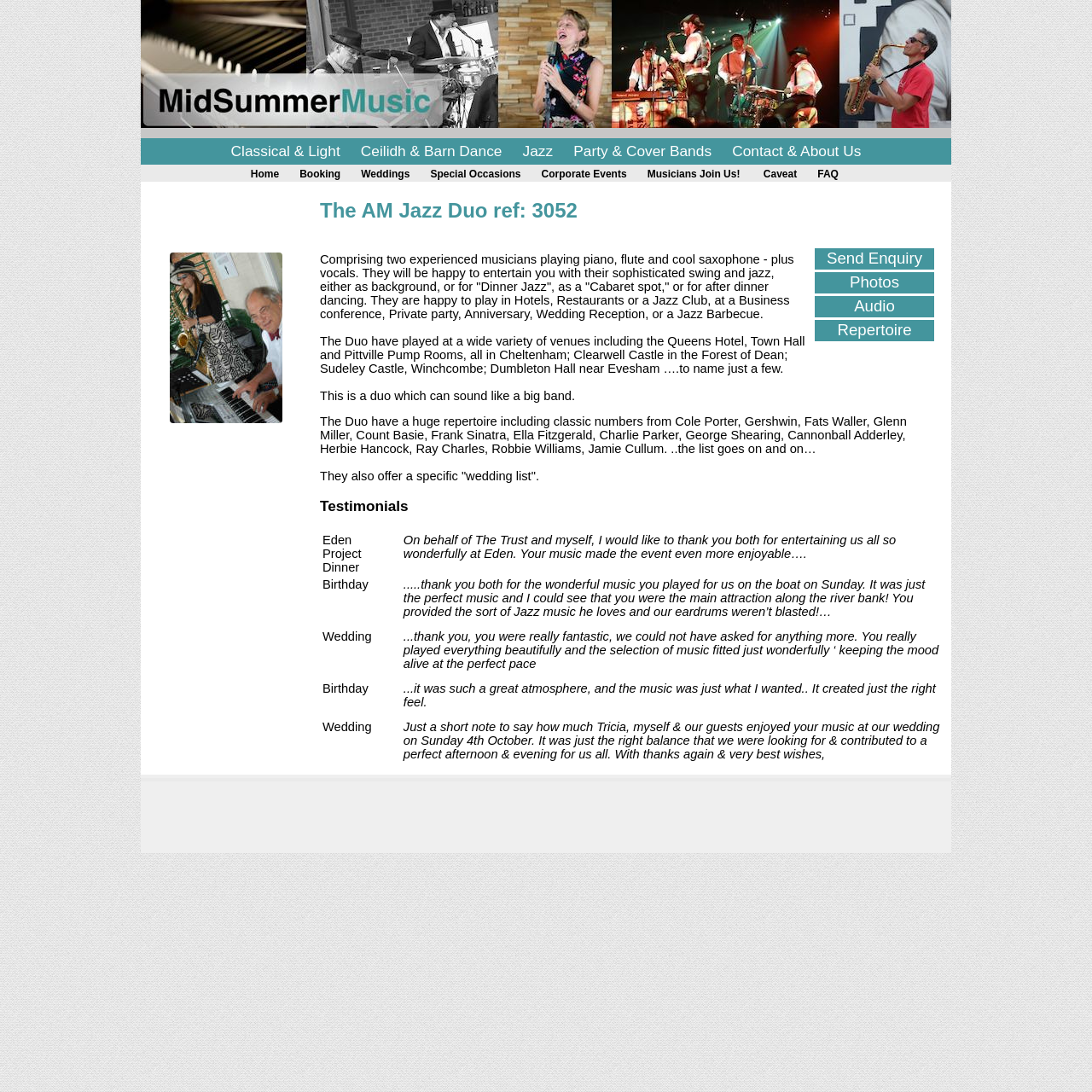Predict the bounding box coordinates of the UI element that matches this description: "FAQ". The coordinates should be in the format [left, top, right, bottom] with each value between 0 and 1.

[0.741, 0.152, 0.778, 0.166]